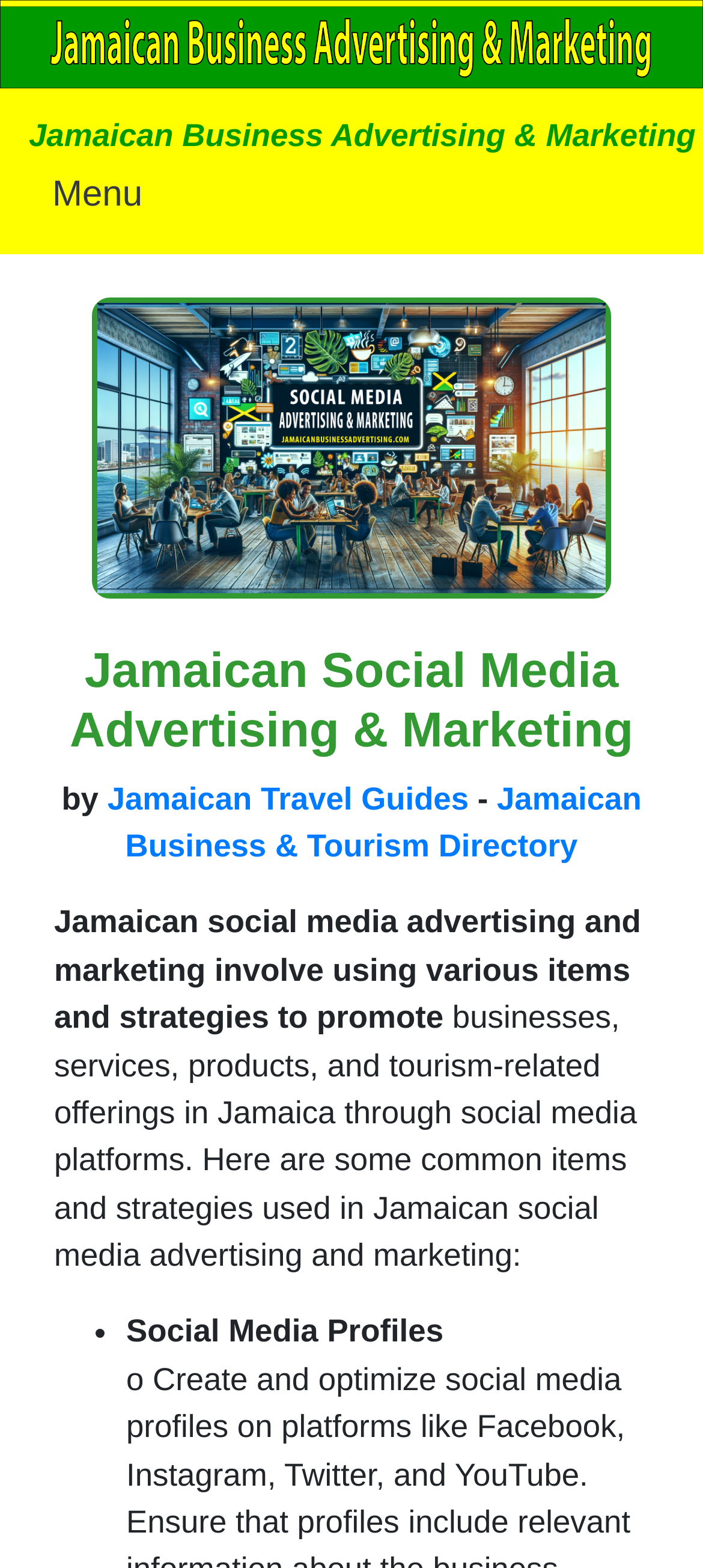Using the format (top-left x, top-left y, bottom-right x, bottom-right y), and given the element description, identify the bounding box coordinates within the screenshot: Menu

[0.041, 0.107, 0.185, 0.153]